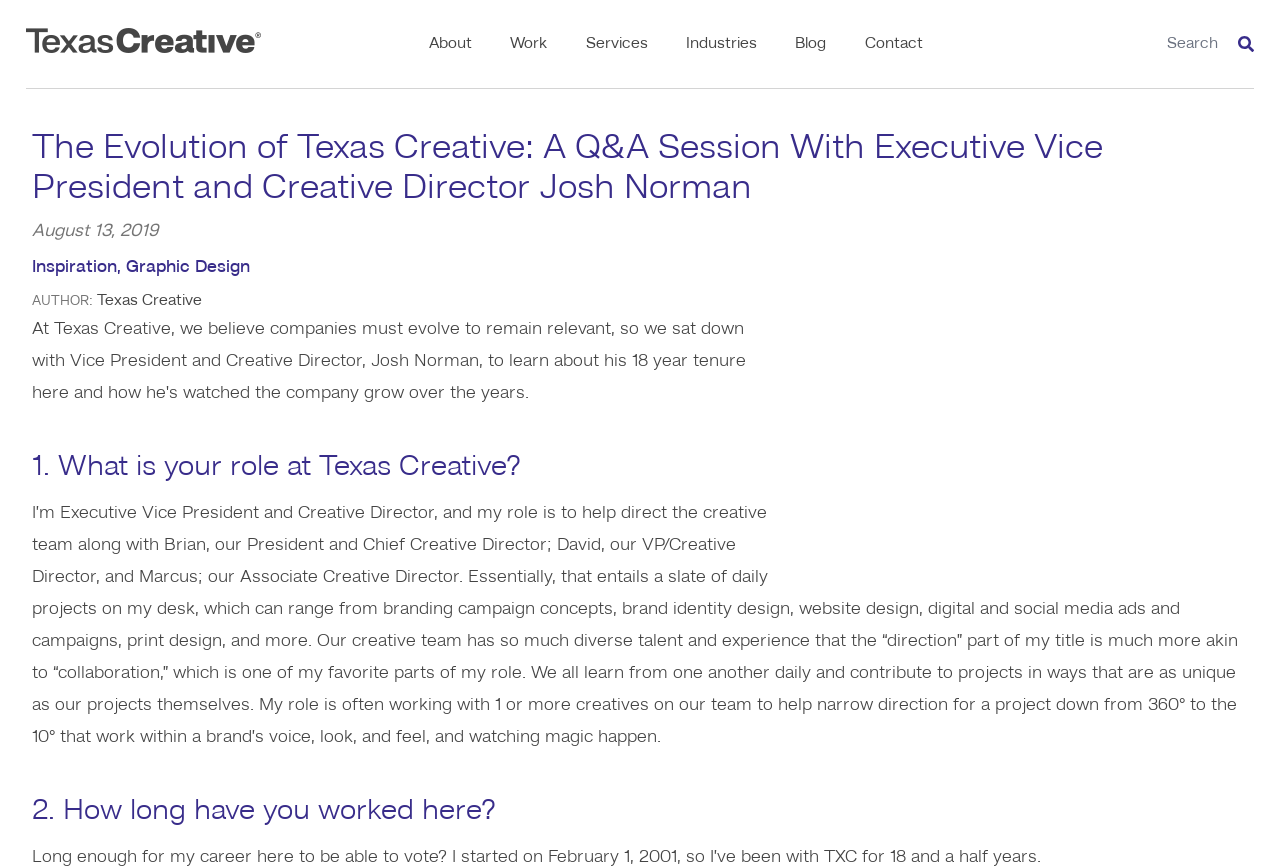Based on the image, please elaborate on the answer to the following question:
What is the role of Josh Norman at Texas Creative?

Based on the webpage content, Josh Norman's role is mentioned in the Q&A session, where he explains that as Executive Vice President and Creative Director, he helps direct the creative team and is involved in various projects such as branding campaign concepts, brand identity design, website design, and more.